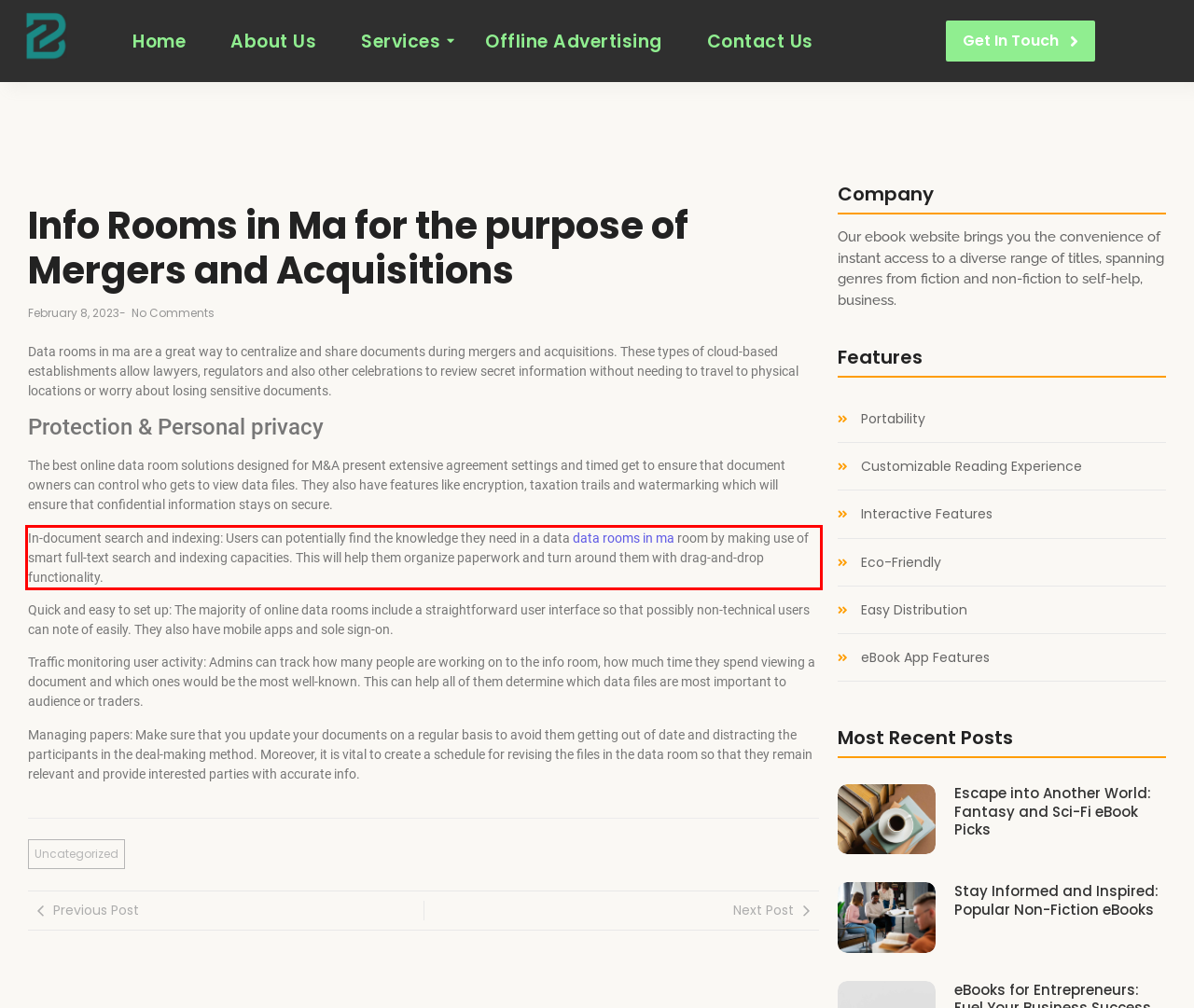Locate the red bounding box in the provided webpage screenshot and use OCR to determine the text content inside it.

In-document search and indexing: Users can potentially find the knowledge they need in a data data rooms in ma room by making use of smart full-text search and indexing capacities. This will help them organize paperwork and turn around them with drag-and-drop functionality.